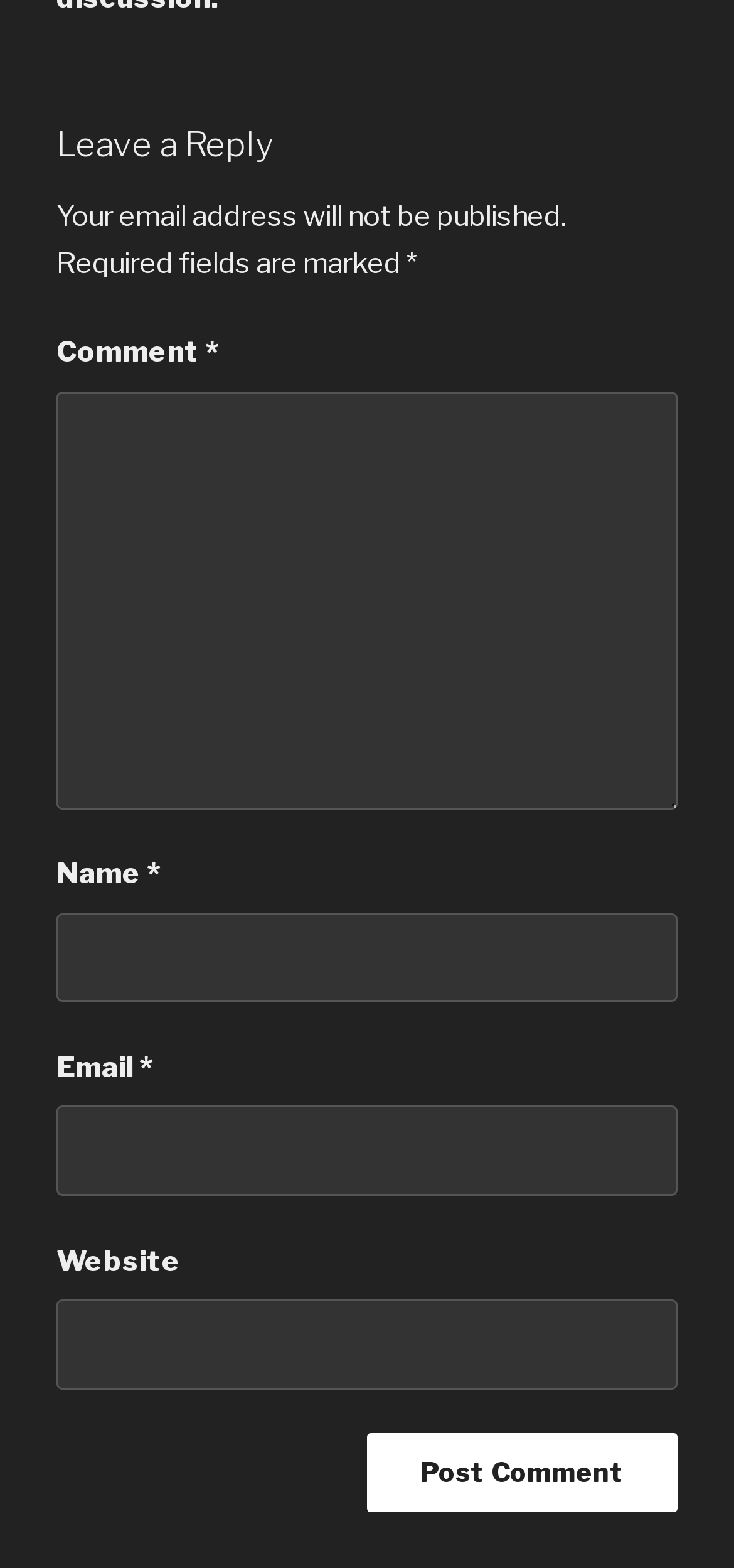From the element description: "name="submit" value="Post Comment"", extract the bounding box coordinates of the UI element. The coordinates should be expressed as four float numbers between 0 and 1, in the order [left, top, right, bottom].

[0.5, 0.913, 0.923, 0.964]